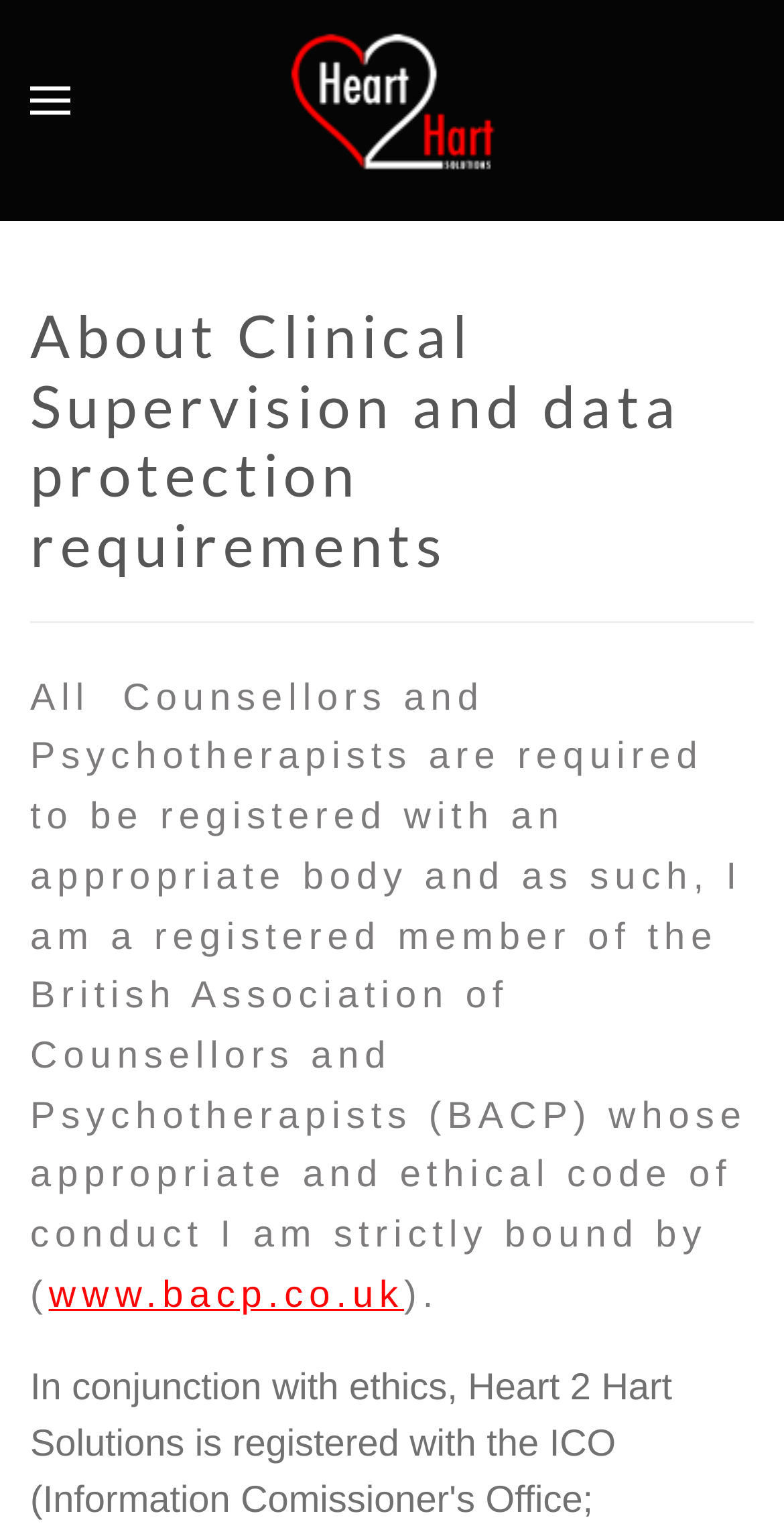What is the purpose of the code of conduct?
Refer to the screenshot and respond with a concise word or phrase.

Ethical